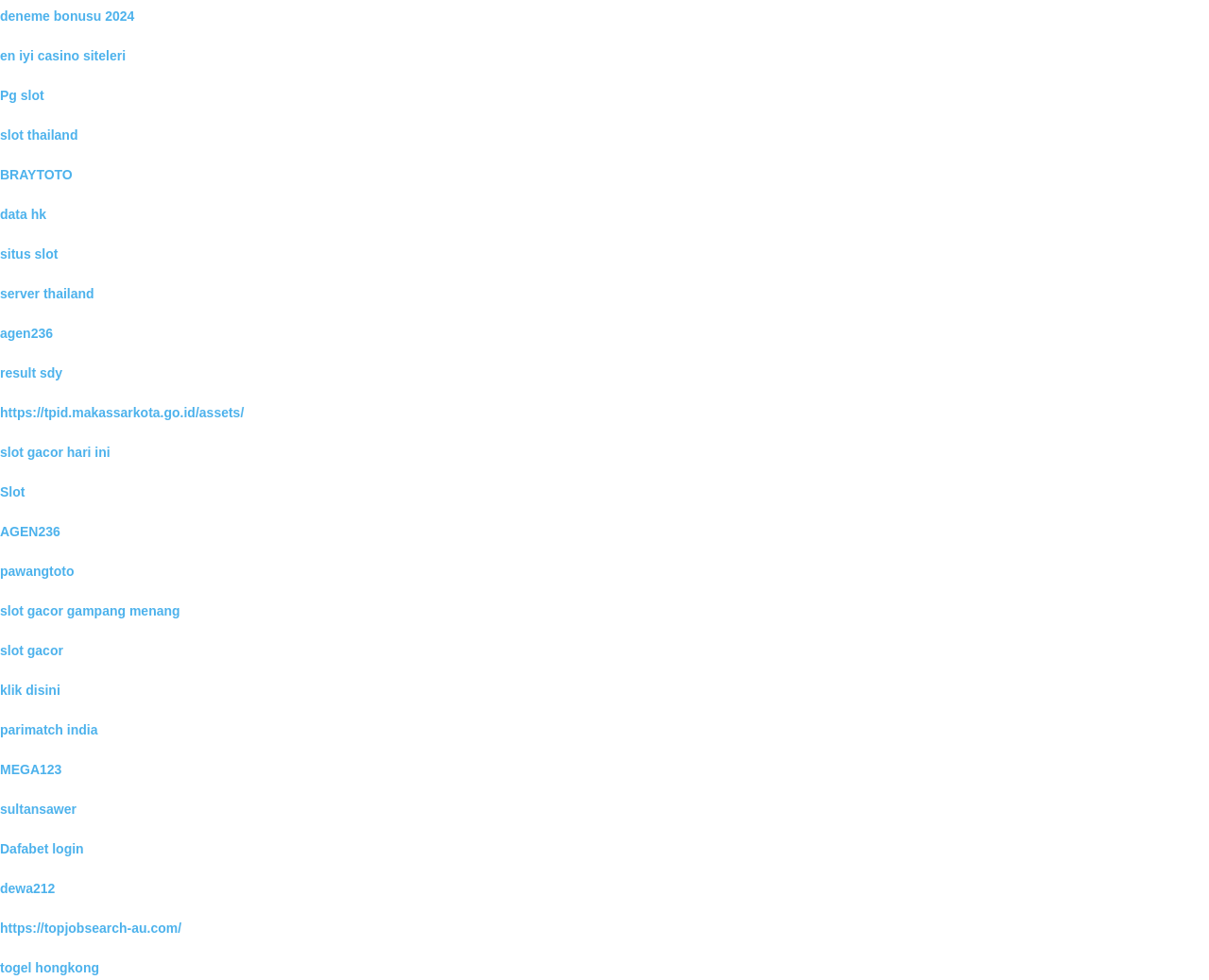Are there any links related to casinos?
Based on the screenshot, provide a one-word or short-phrase response.

Yes